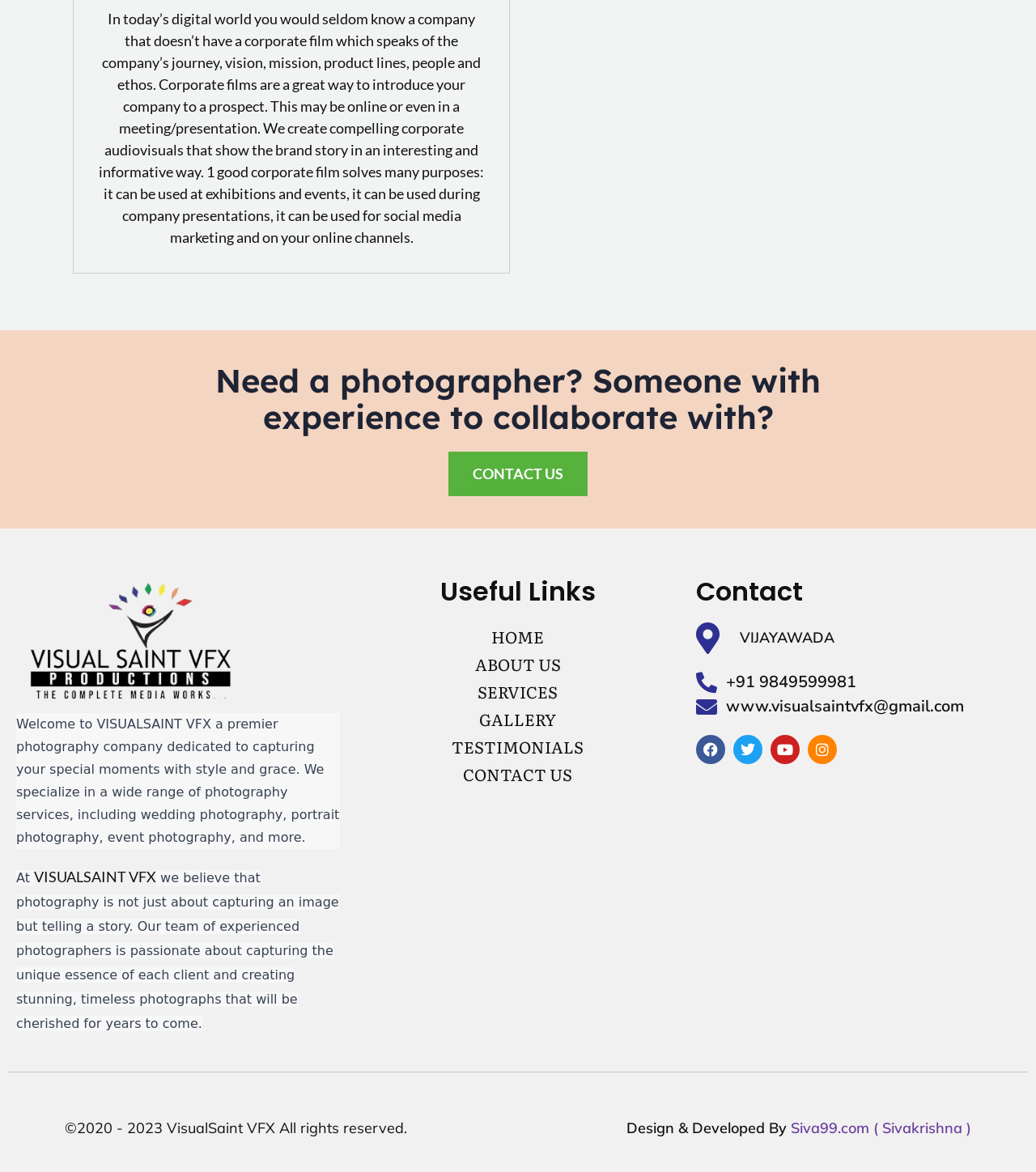Specify the bounding box coordinates of the element's area that should be clicked to execute the given instruction: "Click on CONTACT US". The coordinates should be four float numbers between 0 and 1, i.e., [left, top, right, bottom].

[0.433, 0.385, 0.567, 0.423]